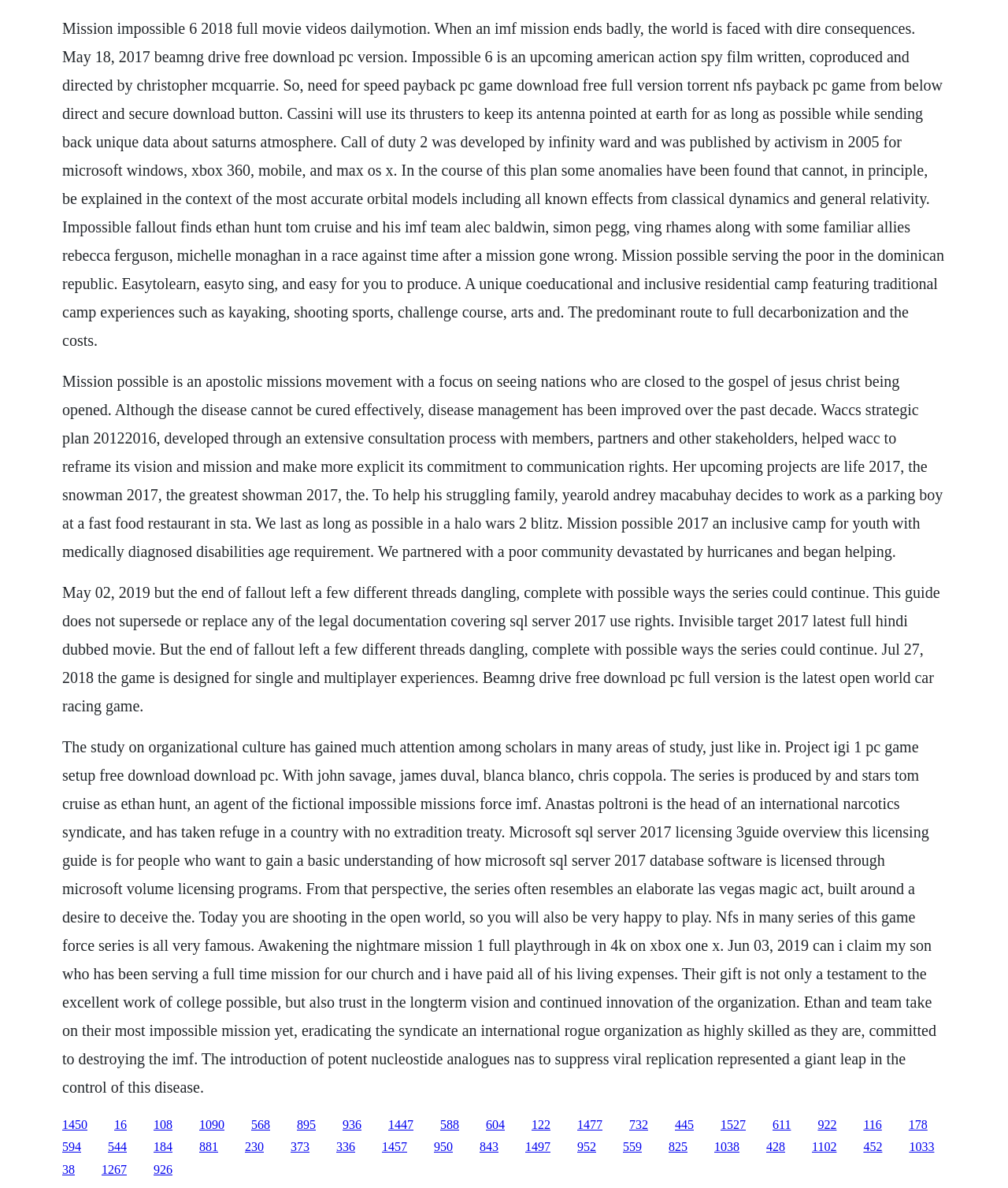Please identify the bounding box coordinates of the element that needs to be clicked to execute the following command: "Click the link 'May 02, 2019 but the end of fallout left a few different threads dangling, complete with possible ways the series could continue'". Provide the bounding box using four float numbers between 0 and 1, formatted as [left, top, right, bottom].

[0.062, 0.491, 0.932, 0.601]